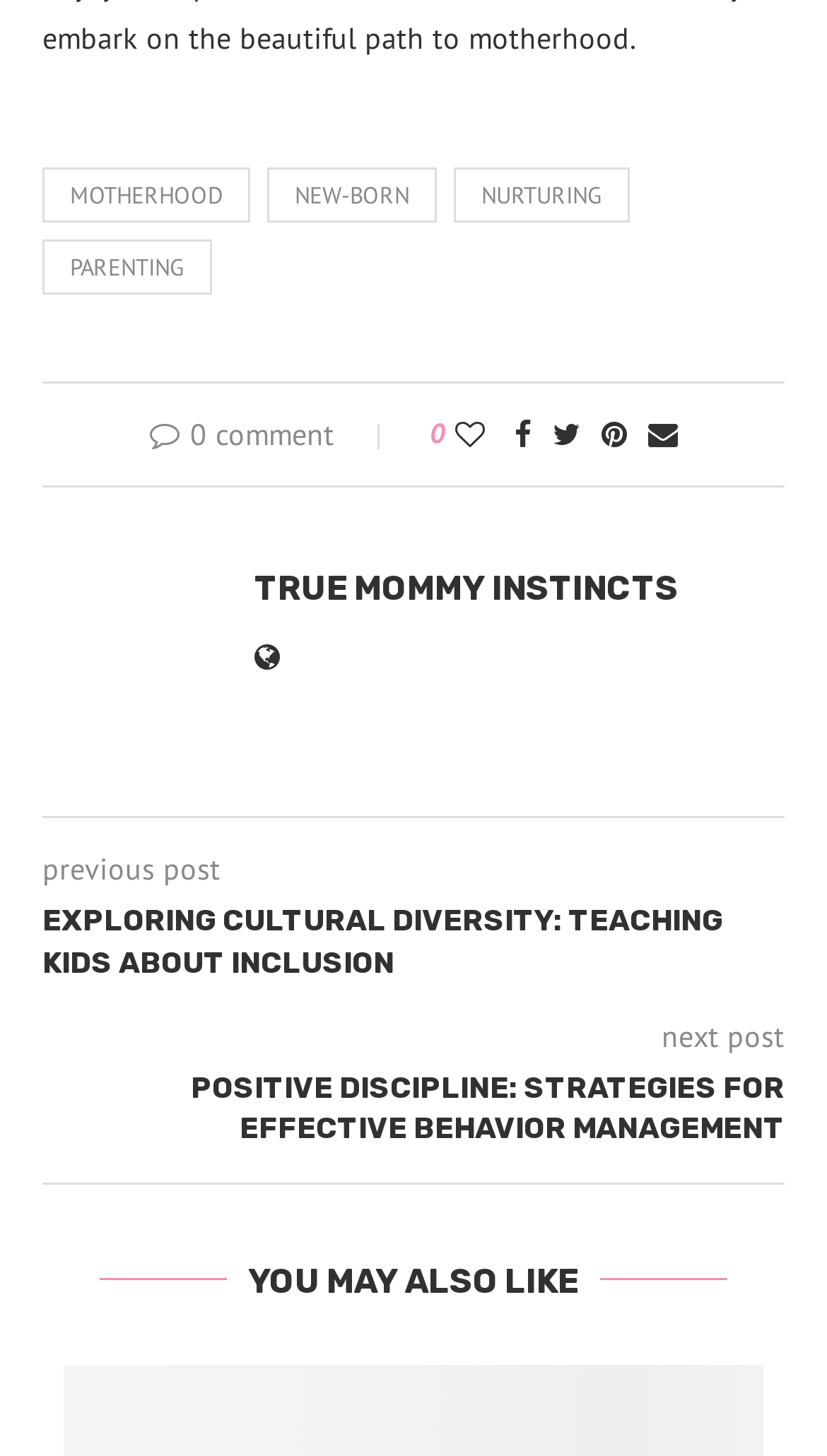Identify the bounding box coordinates for the region of the element that should be clicked to carry out the instruction: "Read the 'TRUE MOMMY INSTINCTS' article". The bounding box coordinates should be four float numbers between 0 and 1, i.e., [left, top, right, bottom].

[0.308, 0.391, 0.821, 0.418]